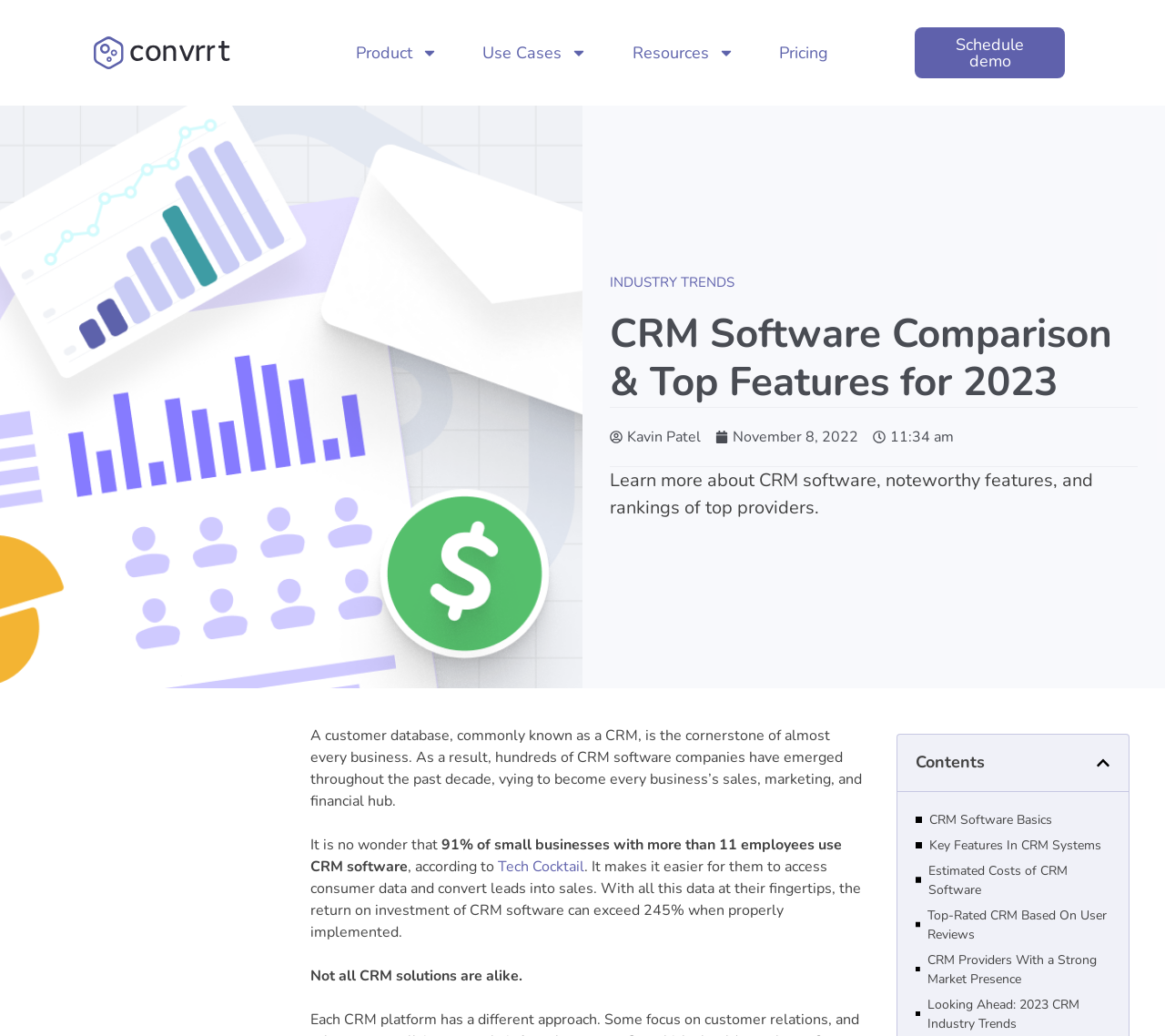Please provide a brief answer to the following inquiry using a single word or phrase:
What is the main topic of this webpage?

CRM software